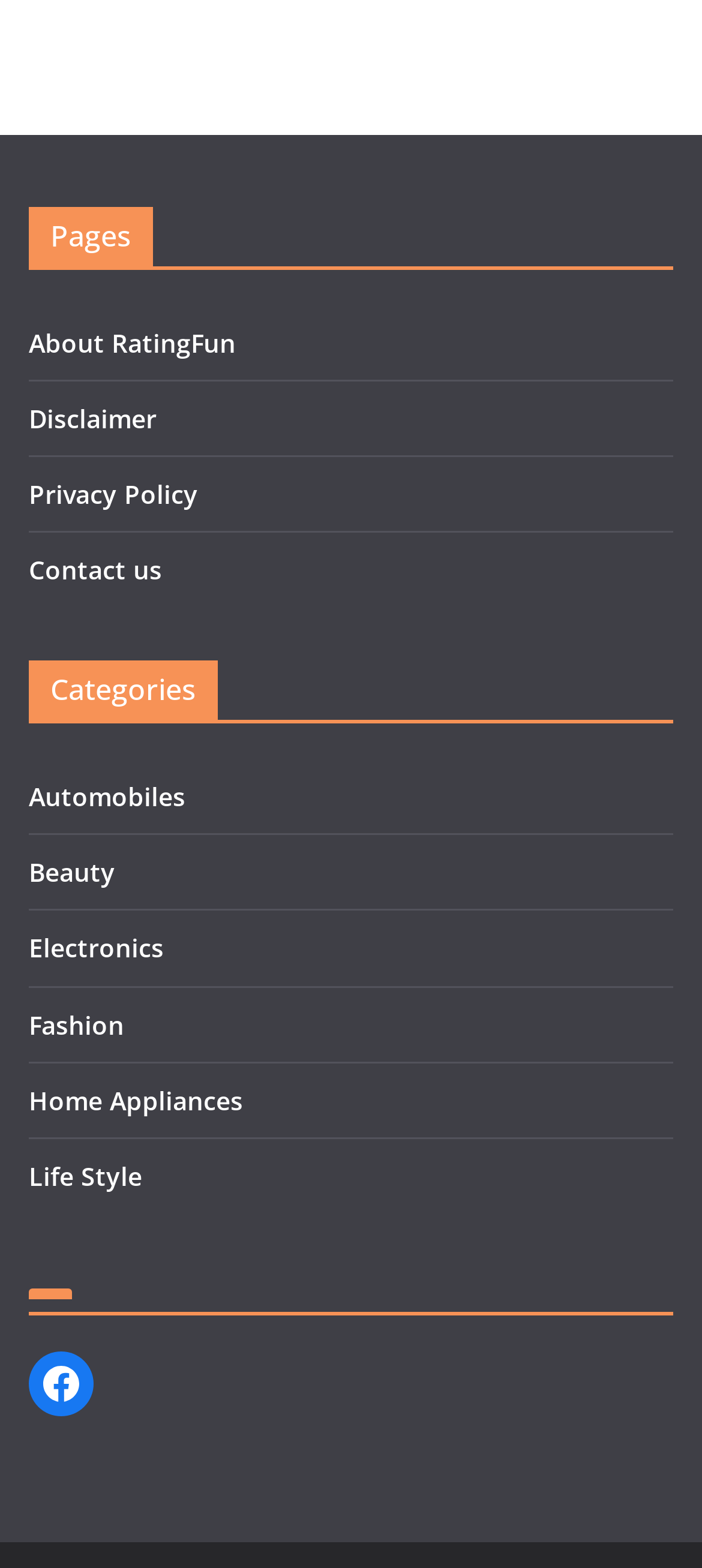Can you find the bounding box coordinates for the element to click on to achieve the instruction: "Visit Facebook page"?

[0.041, 0.862, 0.133, 0.904]